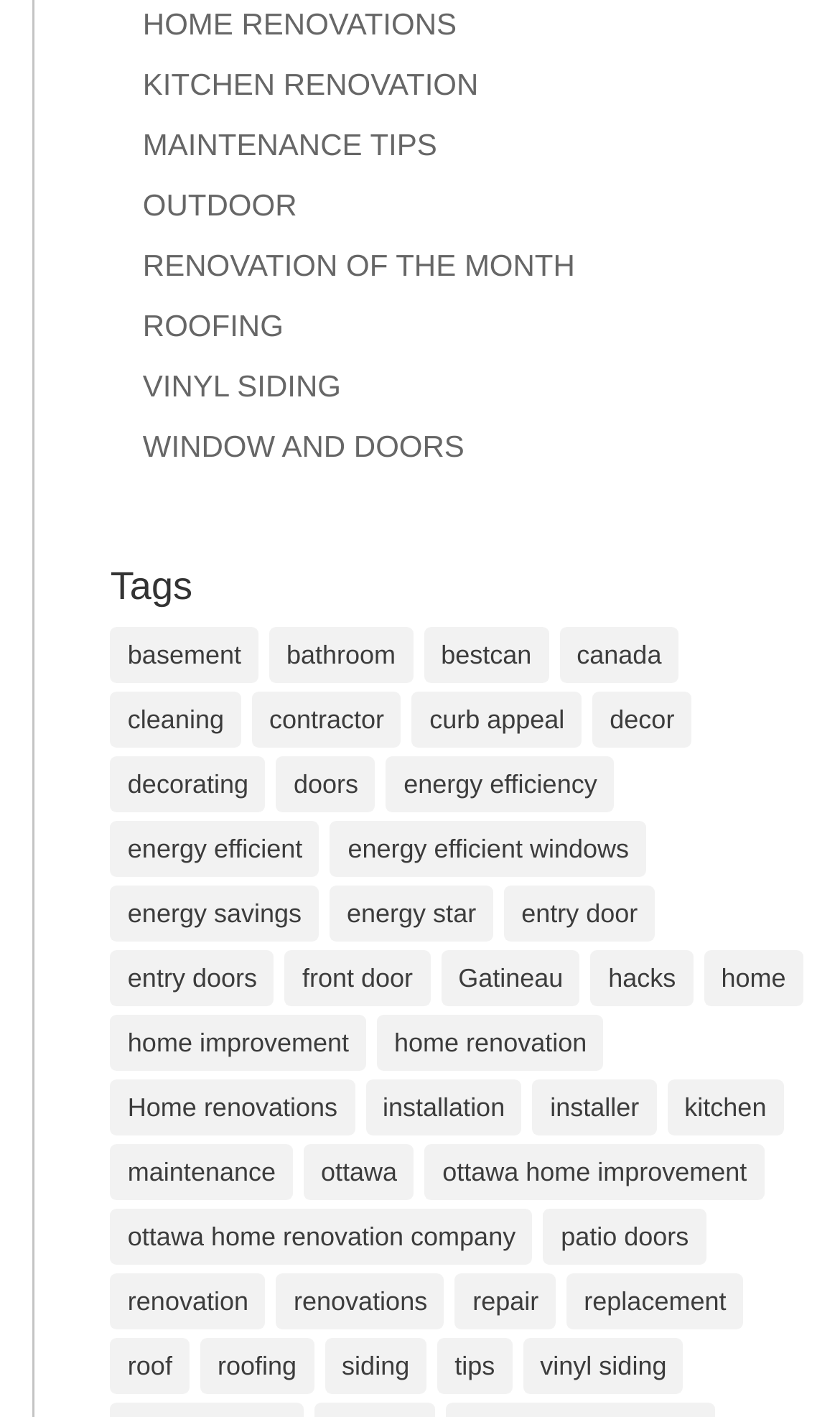Using the description: "replacement", determine the UI element's bounding box coordinates. Ensure the coordinates are in the format of four float numbers between 0 and 1, i.e., [left, top, right, bottom].

[0.675, 0.898, 0.885, 0.937]